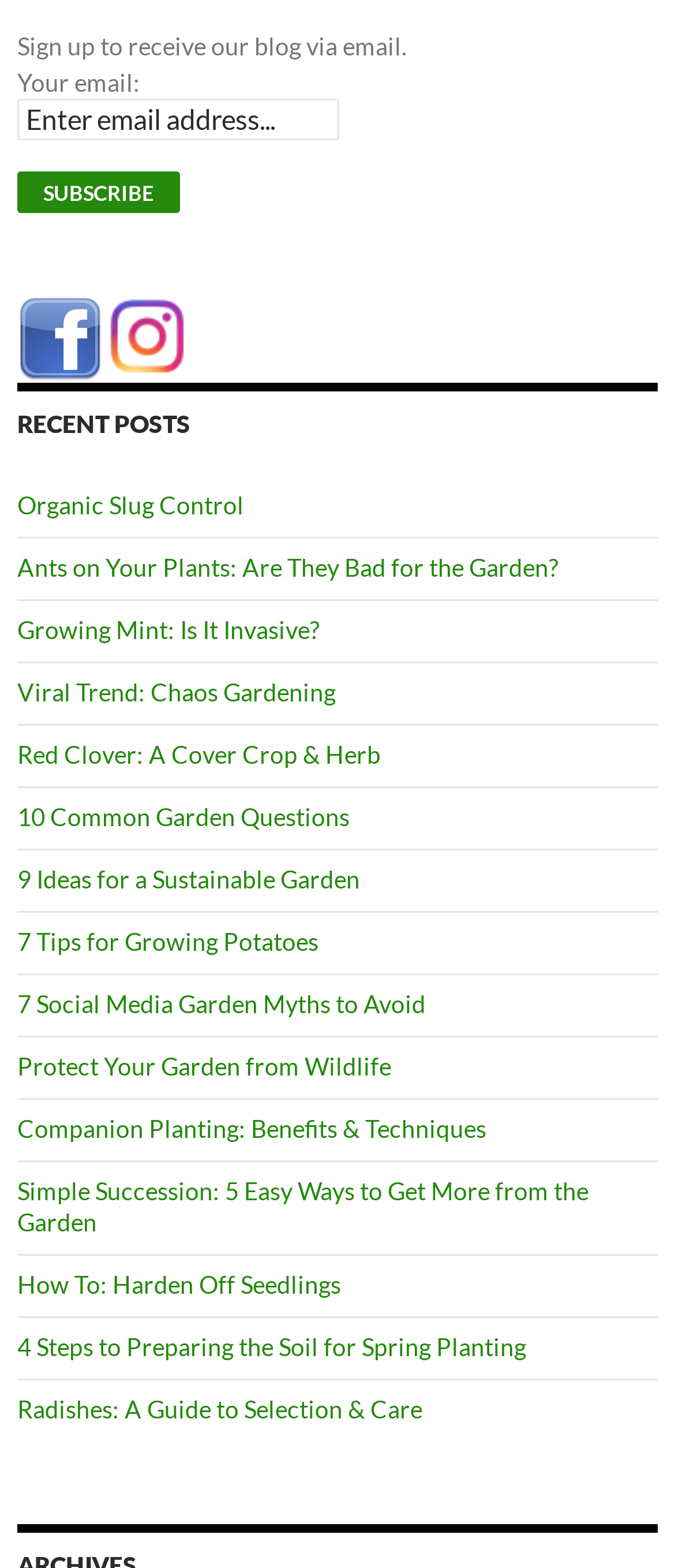Please locate the bounding box coordinates of the element that should be clicked to achieve the given instruction: "Subscribe to the blog".

[0.026, 0.109, 0.267, 0.136]